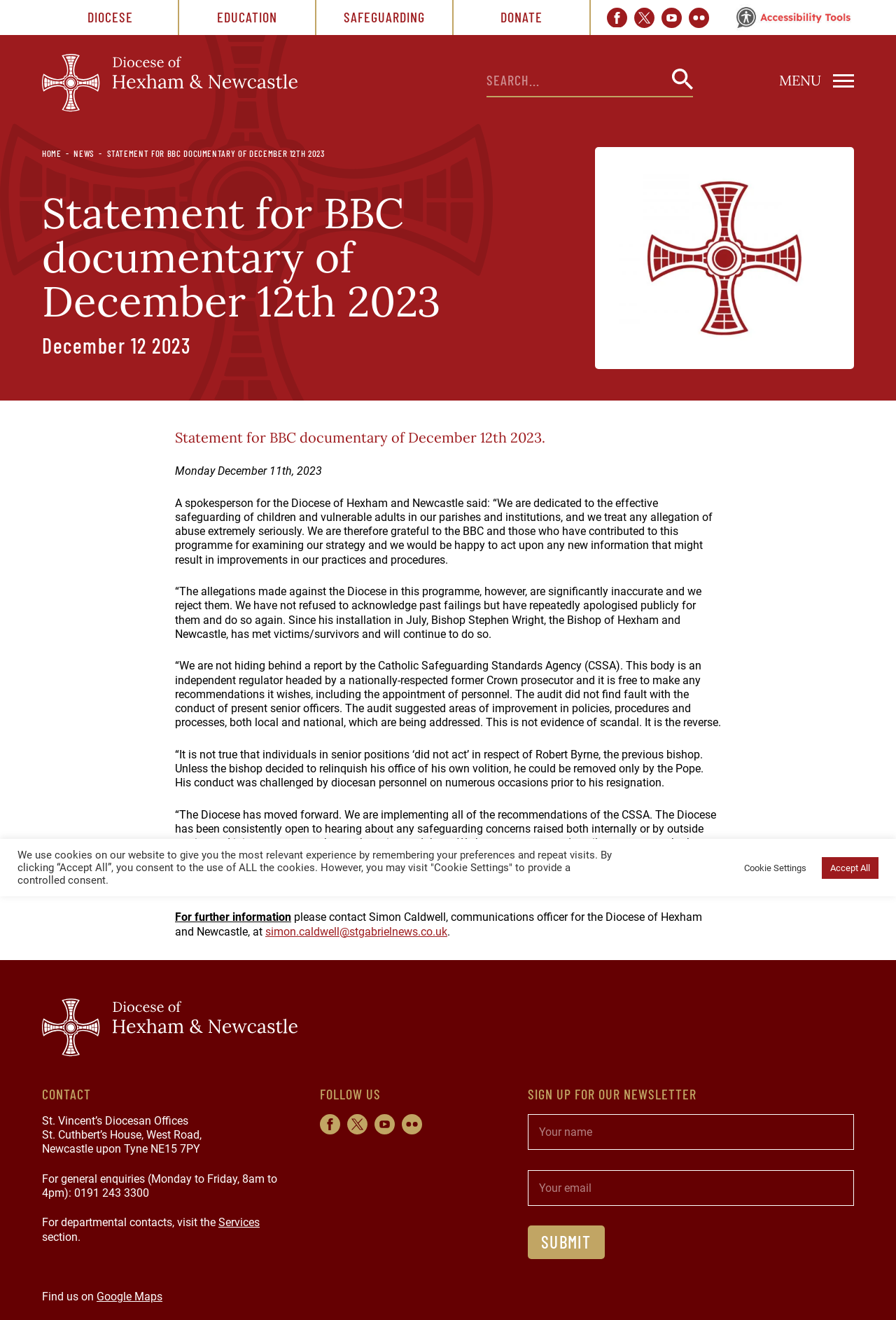Locate and extract the text of the main heading on the webpage.

Statement for BBC documentary of December 12th 2023